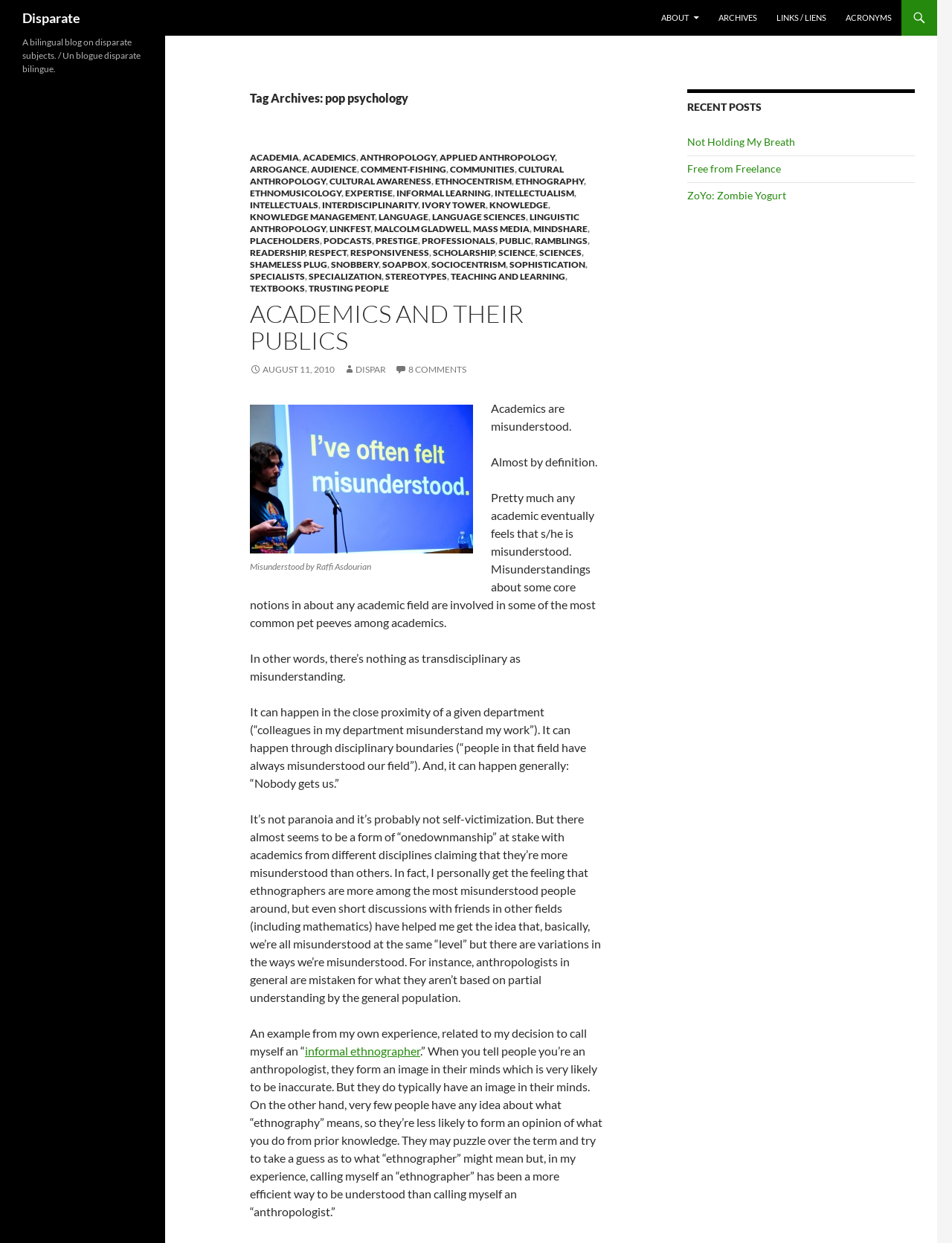Please identify the bounding box coordinates of where to click in order to follow the instruction: "go to ARCHIVES".

[0.745, 0.0, 0.805, 0.029]